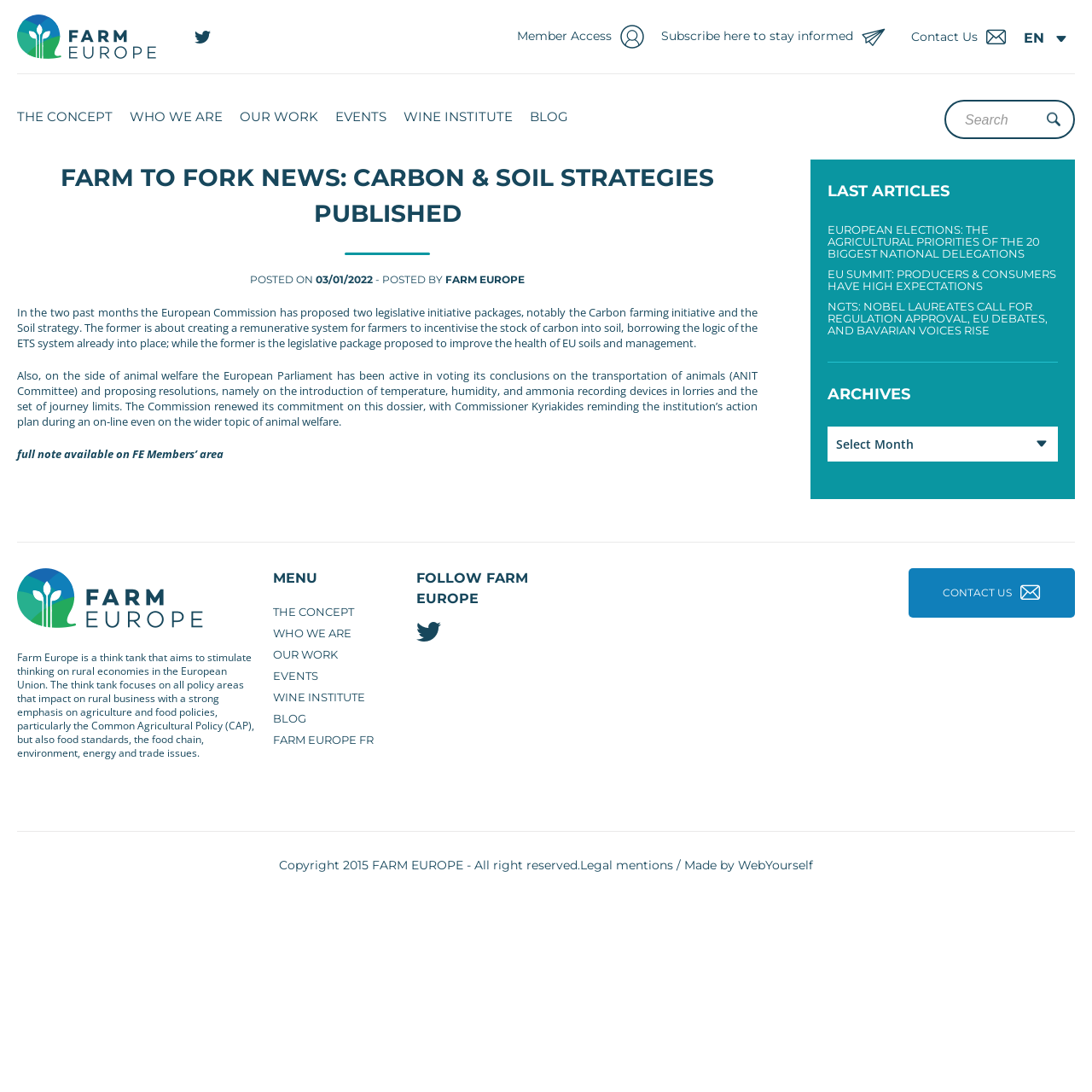Describe all the significant parts and information present on the webpage.

The webpage is about Farm Europe, a think tank focused on rural economies in the European Union. At the top, there are several links to different sections of the website, including "THE CONCEPT", "WHO WE ARE", "OUR WORK", "EVENTS", "WINE INSTITUTE", and "BLOG". Below these links, there is a search box and a combobox with a dropdown menu.

The main content of the page is an article titled "FARM TO FORK NEWS: CARBON & SOIL STRATEGIES PUBLISHED". The article discusses the European Commission's proposals for carbon farming and soil strategy initiatives. It also mentions the European Parliament's actions on animal welfare. The article is divided into paragraphs, with a heading and a date posted at the top.

To the right of the article, there is a section titled "LAST ARTICLES" with links to three recent articles. Below this section, there is an "ARCHIVES" section with a combobox to select archives by date.

At the bottom of the page, there is a section with information about Farm Europe, including a brief description of the think tank and its focus areas. There are also links to different sections of the website, including "THE CONCEPT", "WHO WE ARE", "OUR WORK", "EVENTS", "WINE INSTITUTE", and "BLOG". Additionally, there are links to follow Farm Europe and to contact them.

The page also has a footer section with copyright information, a link to legal mentions, and a credit to the website's creator, WebYourself.